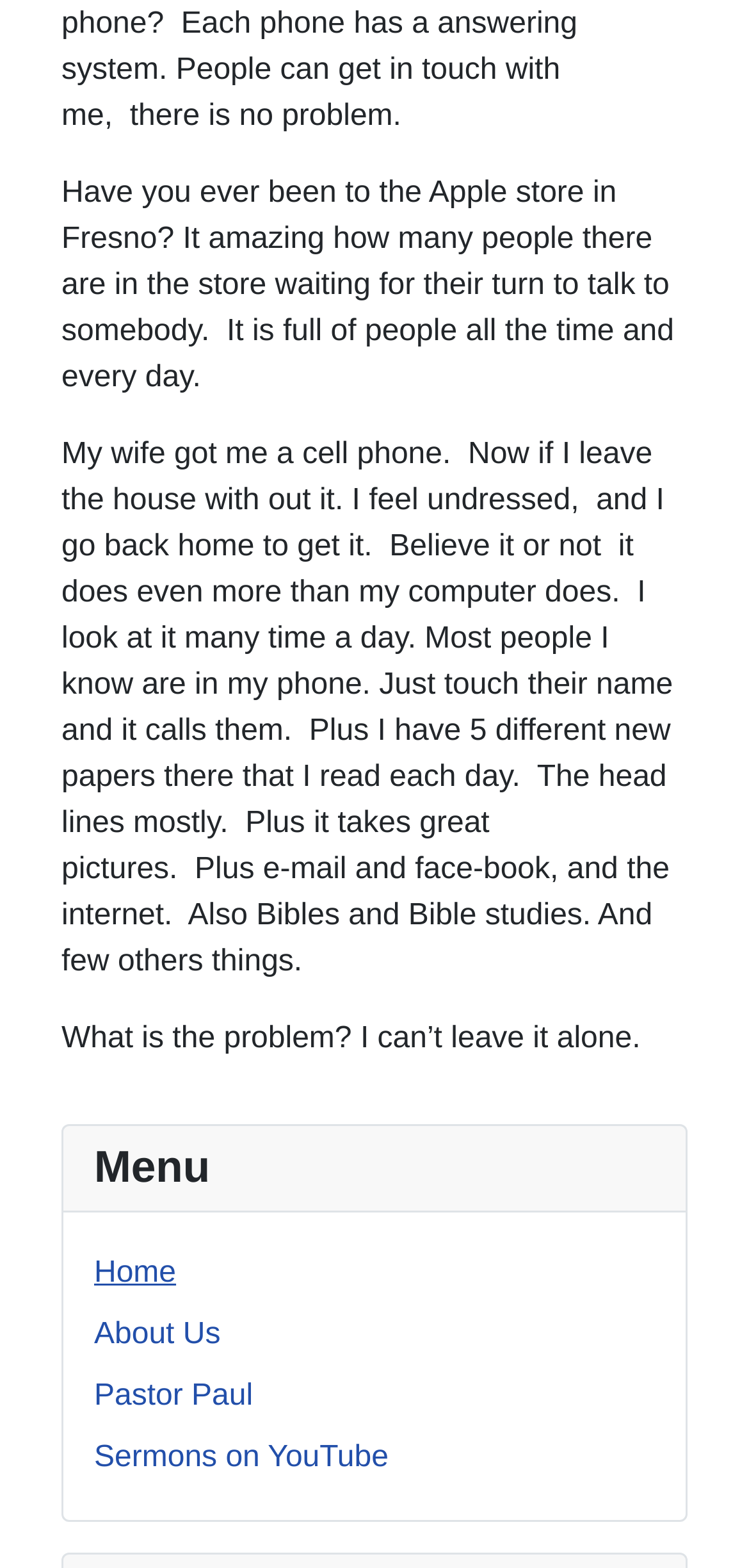Please determine the bounding box coordinates for the element with the description: "Pastor Paul".

[0.126, 0.88, 0.338, 0.9]